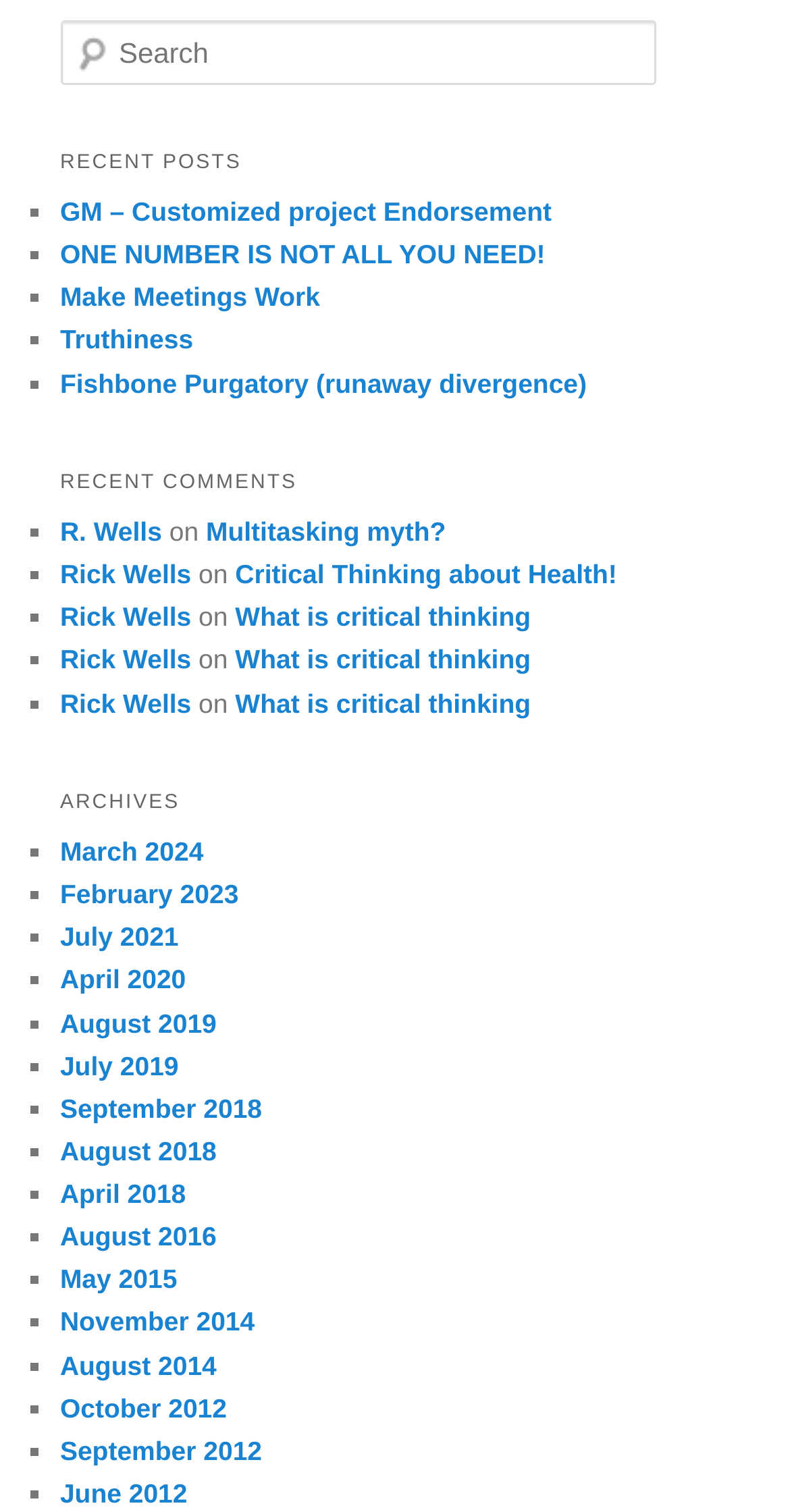Provide a short answer to the following question with just one word or phrase: How many recent posts are listed?

5